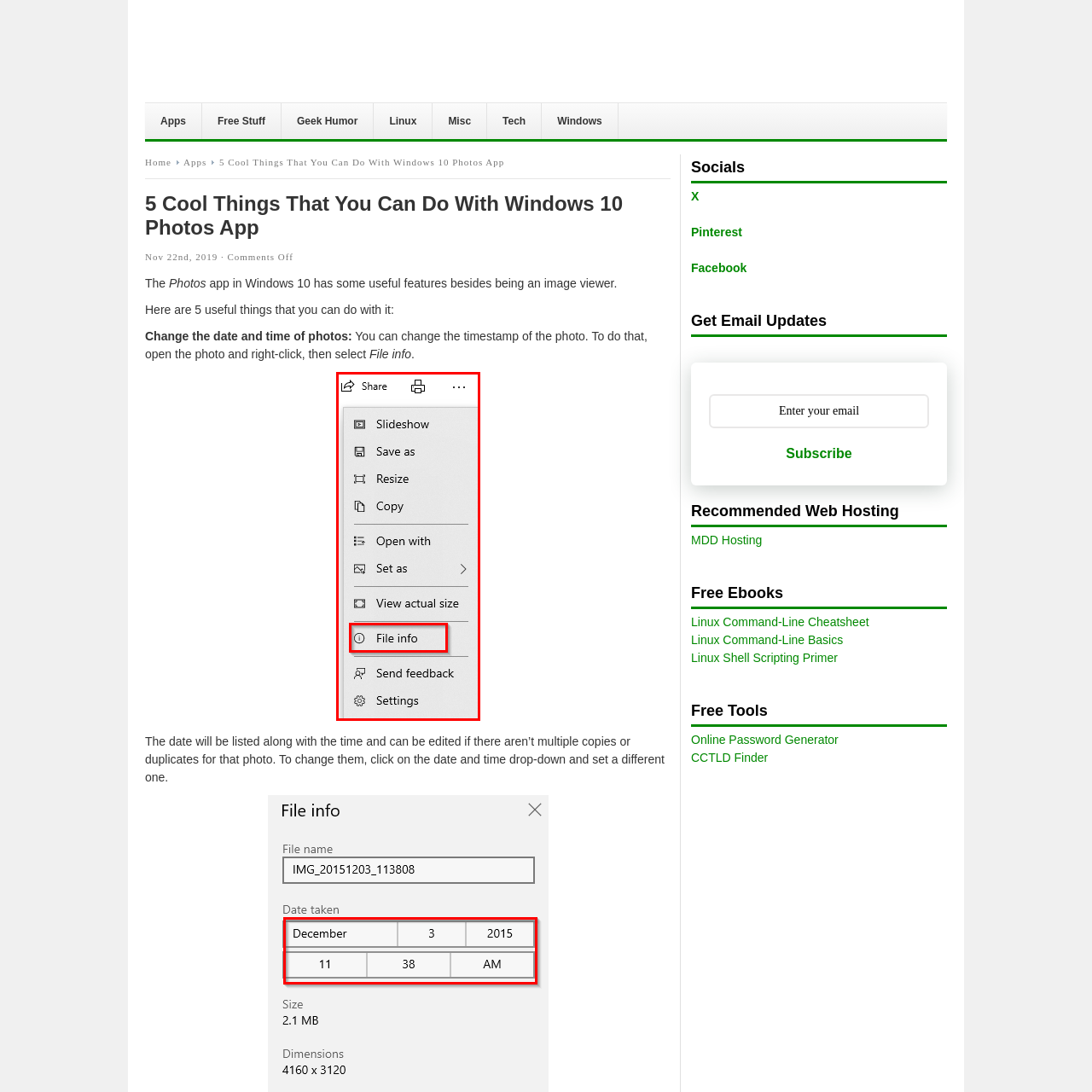Observe the section highlighted in yellow, What is the purpose of the 'File info' option? 
Please respond using a single word or phrase.

Access detailed information